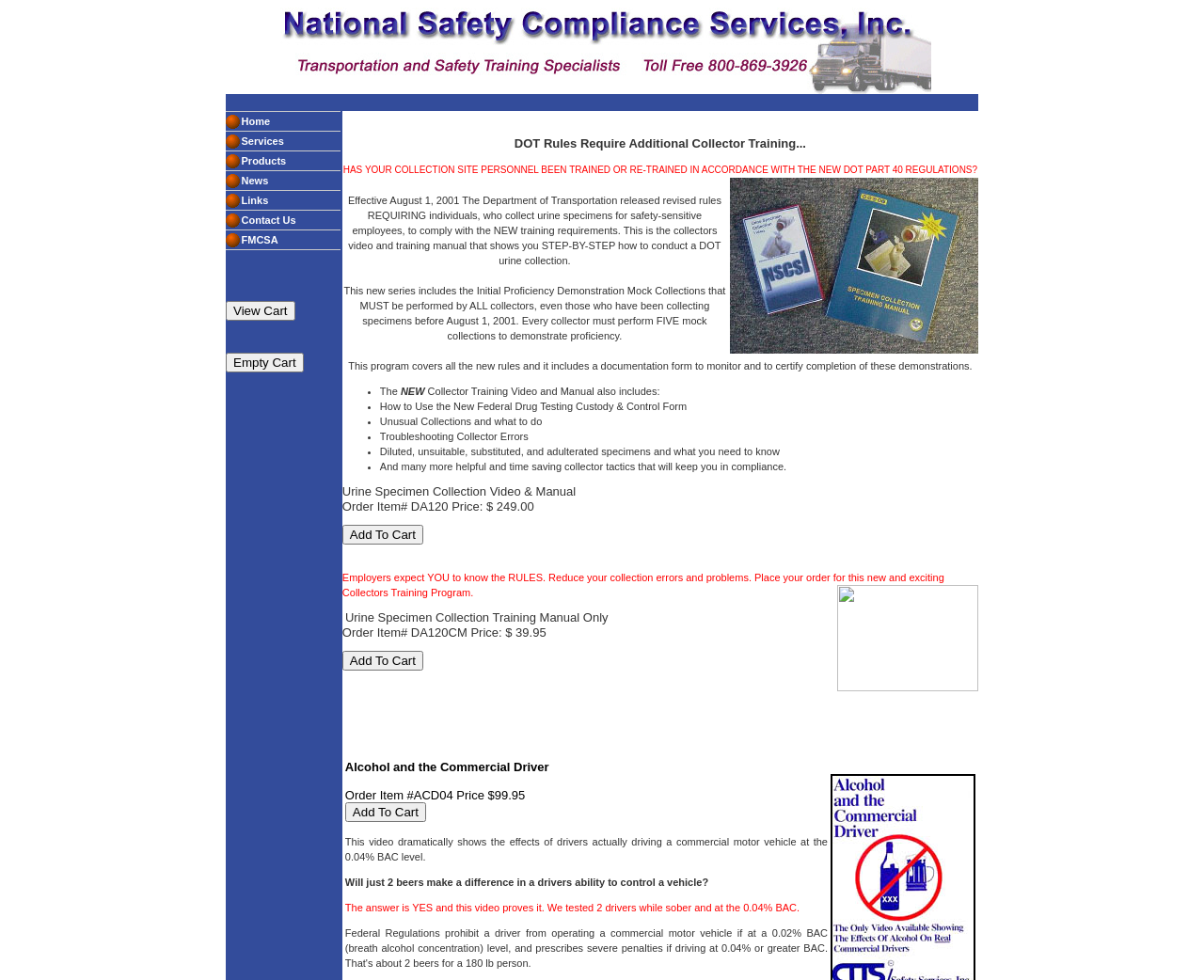Please analyze the image and give a detailed answer to the question:
What is the topic of the static text section?

The static text section appears to be discussing the new rules and requirements for DOT urine collection, including the need for collectors to comply with the new training requirements and perform mock collections to demonstrate proficiency.